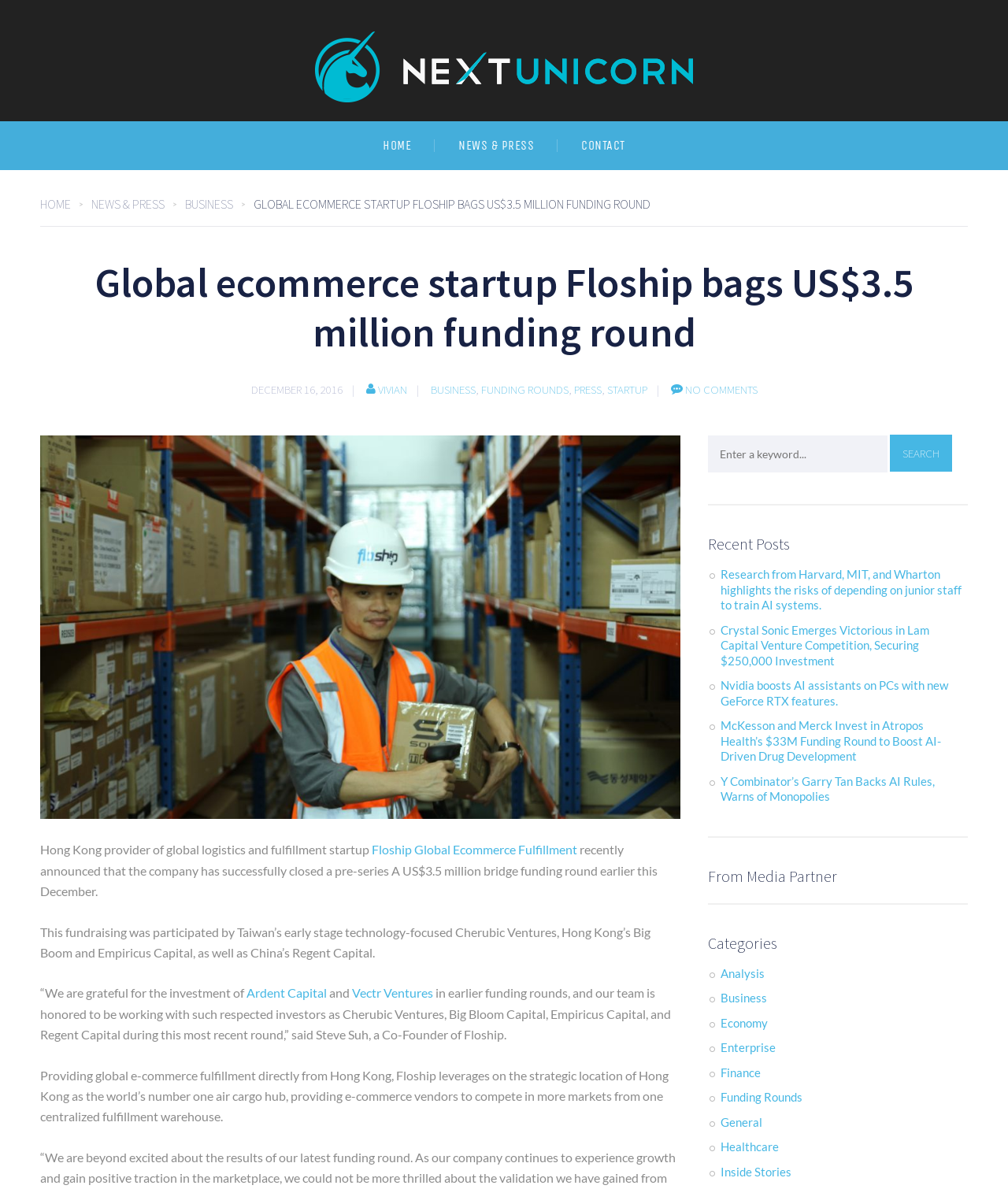Refer to the element description Floship Global Ecommerce Fulfillment and identify the corresponding bounding box in the screenshot. Format the coordinates as (top-left x, top-left y, bottom-right x, bottom-right y) with values in the range of 0 to 1.

[0.369, 0.708, 0.573, 0.721]